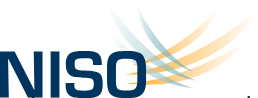What is the overall aesthetic of the webpage?
Answer the question with a single word or phrase derived from the image.

Professional and modern